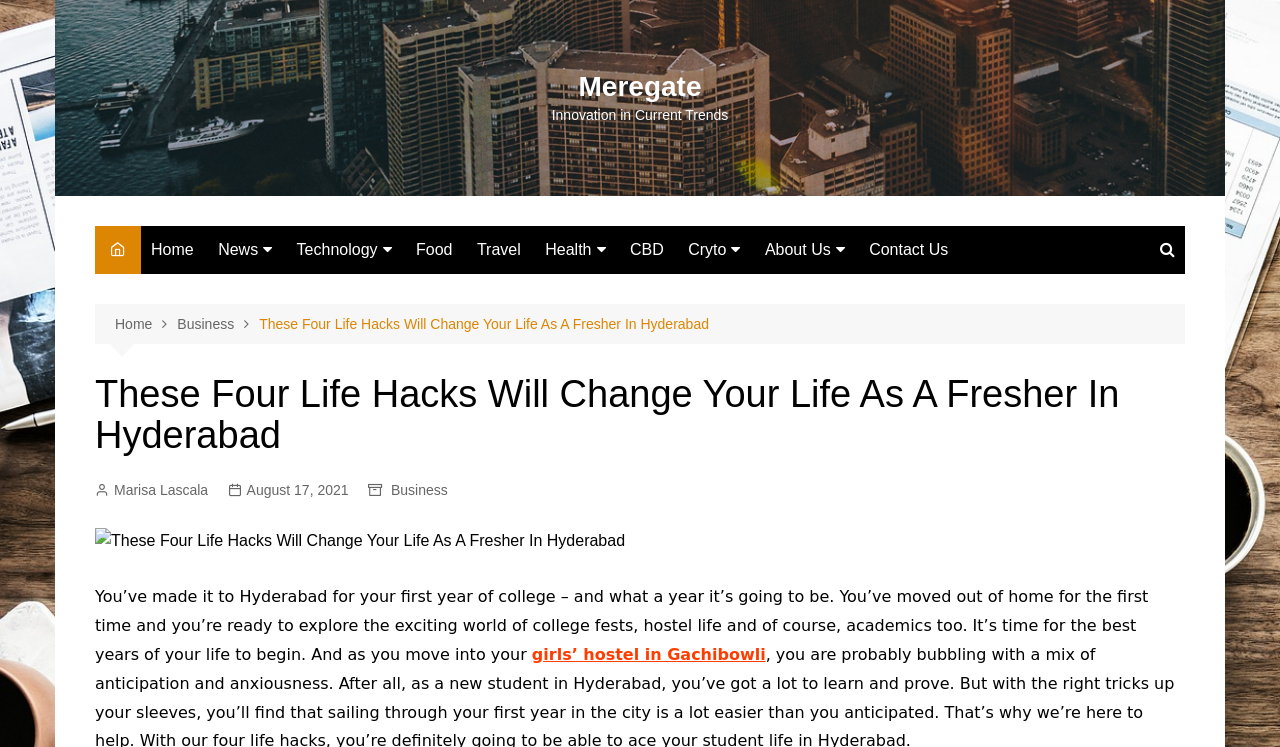What is the category of the article?
Answer the question in as much detail as possible.

I determined the category of the article by looking at the breadcrumbs navigation section, which shows the hierarchy of the current page. The second last breadcrumb is 'Business', indicating that the article belongs to this category.